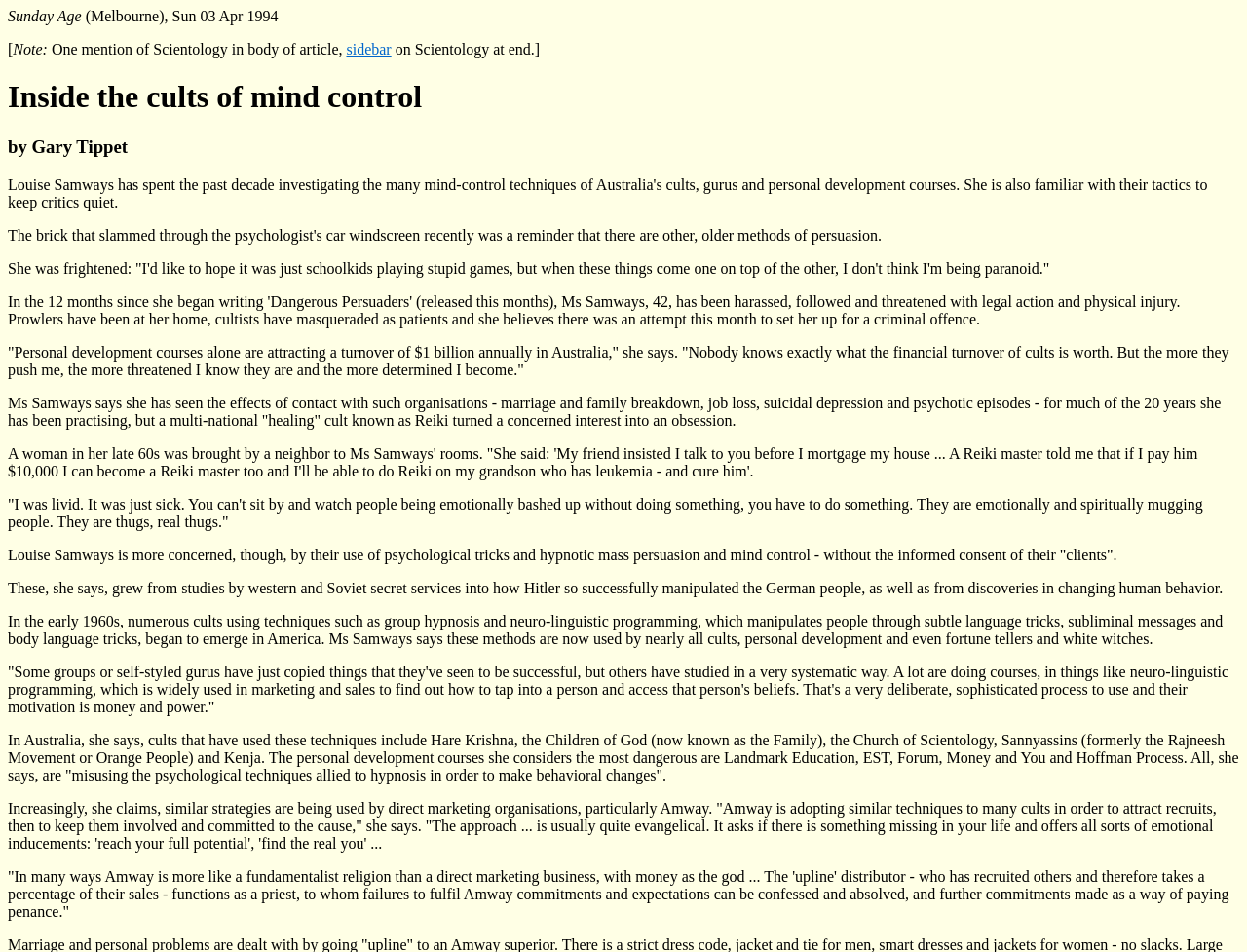What is the name of the direct marketing organization mentioned in the article that uses similar techniques to cults?
Answer the question with a single word or phrase, referring to the image.

Amway